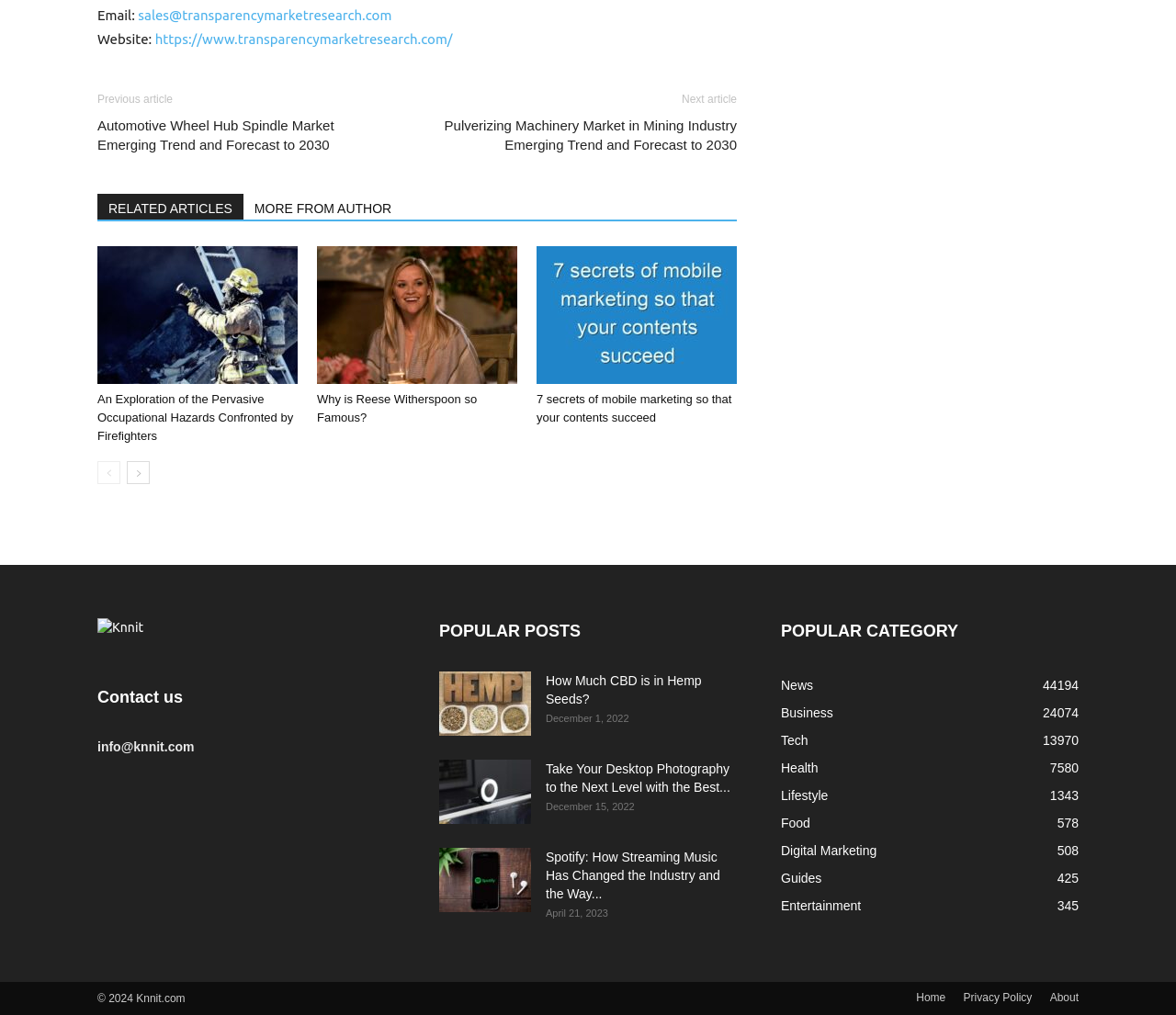Find and specify the bounding box coordinates that correspond to the clickable region for the instruction: "Check popular posts".

[0.373, 0.608, 0.627, 0.634]